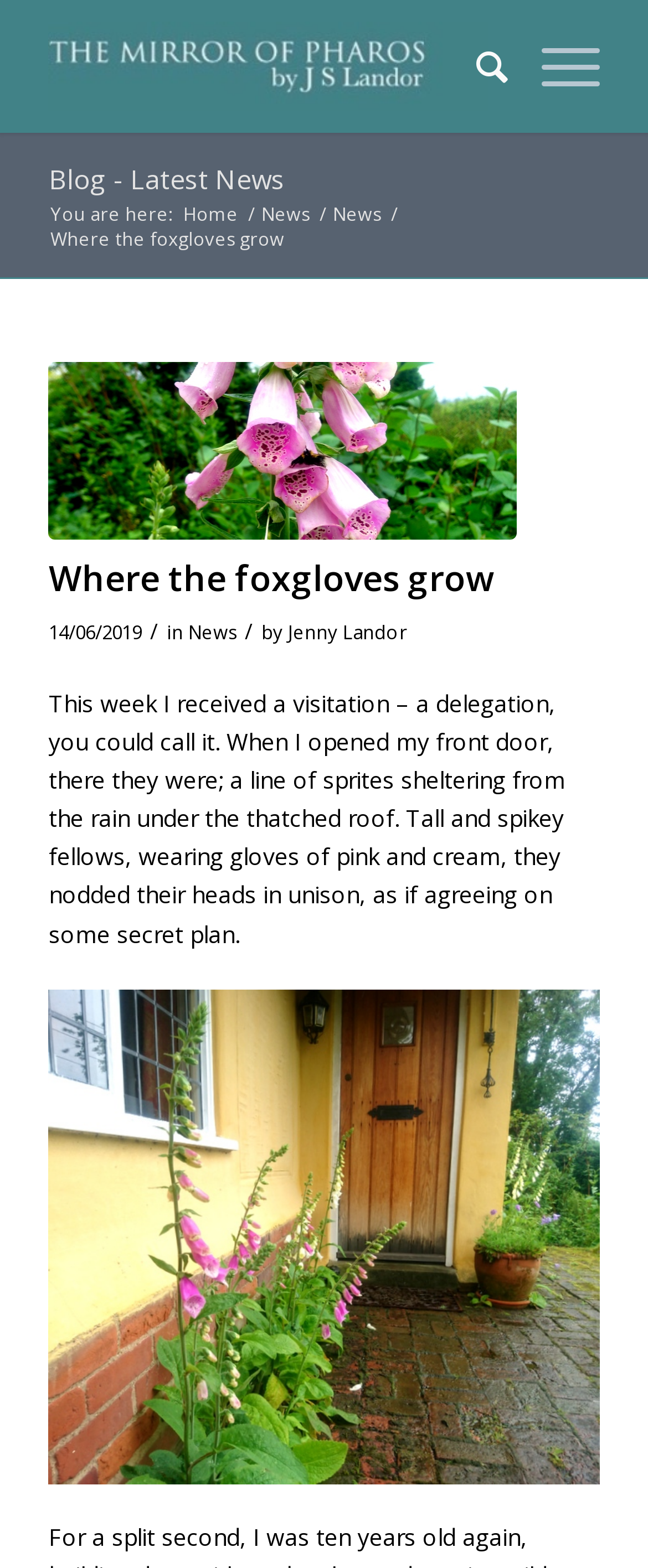Please look at the image and answer the question with a detailed explanation: What is the category of the latest news article?

I determined the category of the latest news article by looking at the link 'News' below the title 'Where the foxgloves grow' and the text 'in' preceding it.